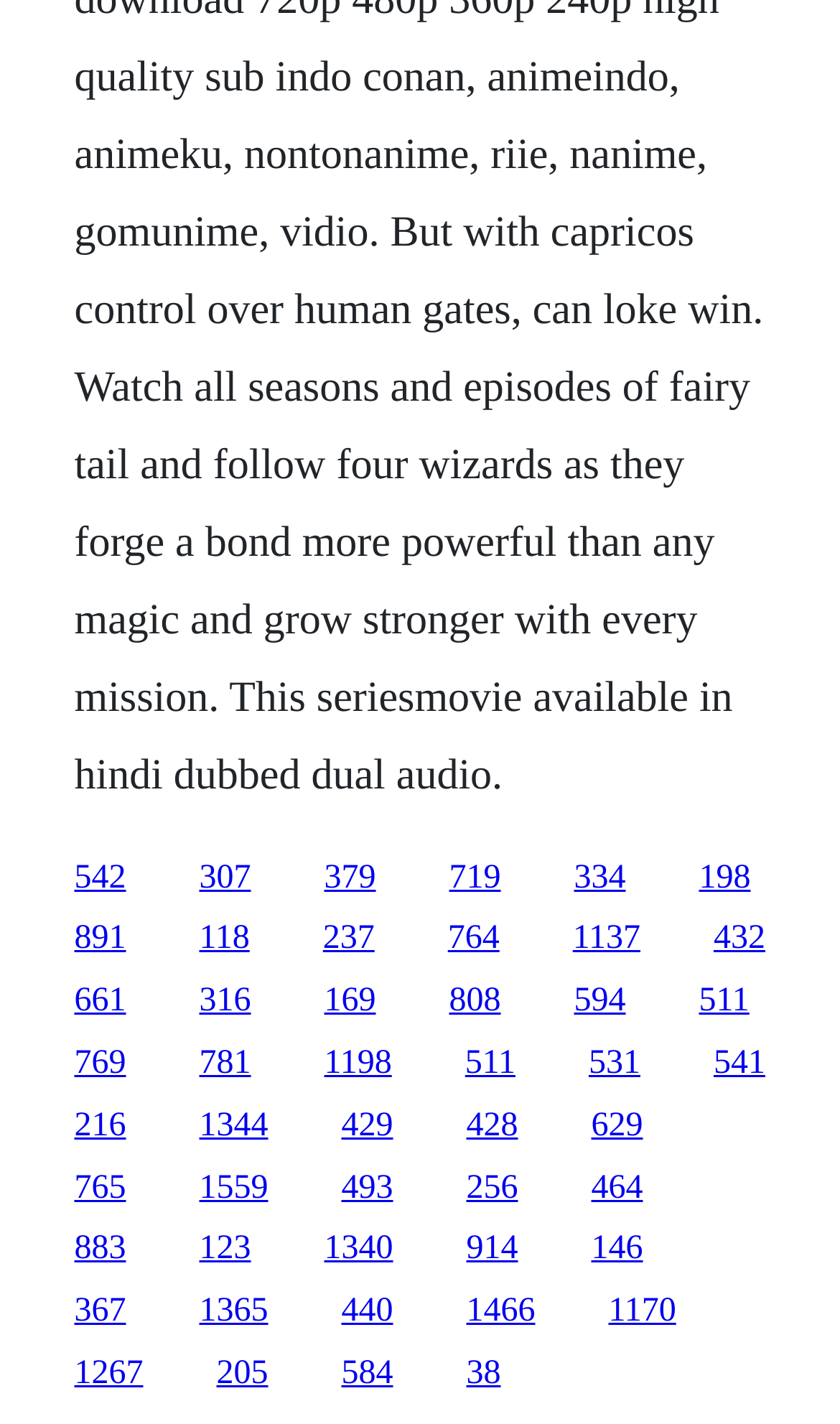Can you find the bounding box coordinates for the element to click on to achieve the instruction: "access the twenty-first link"?

[0.088, 0.777, 0.15, 0.803]